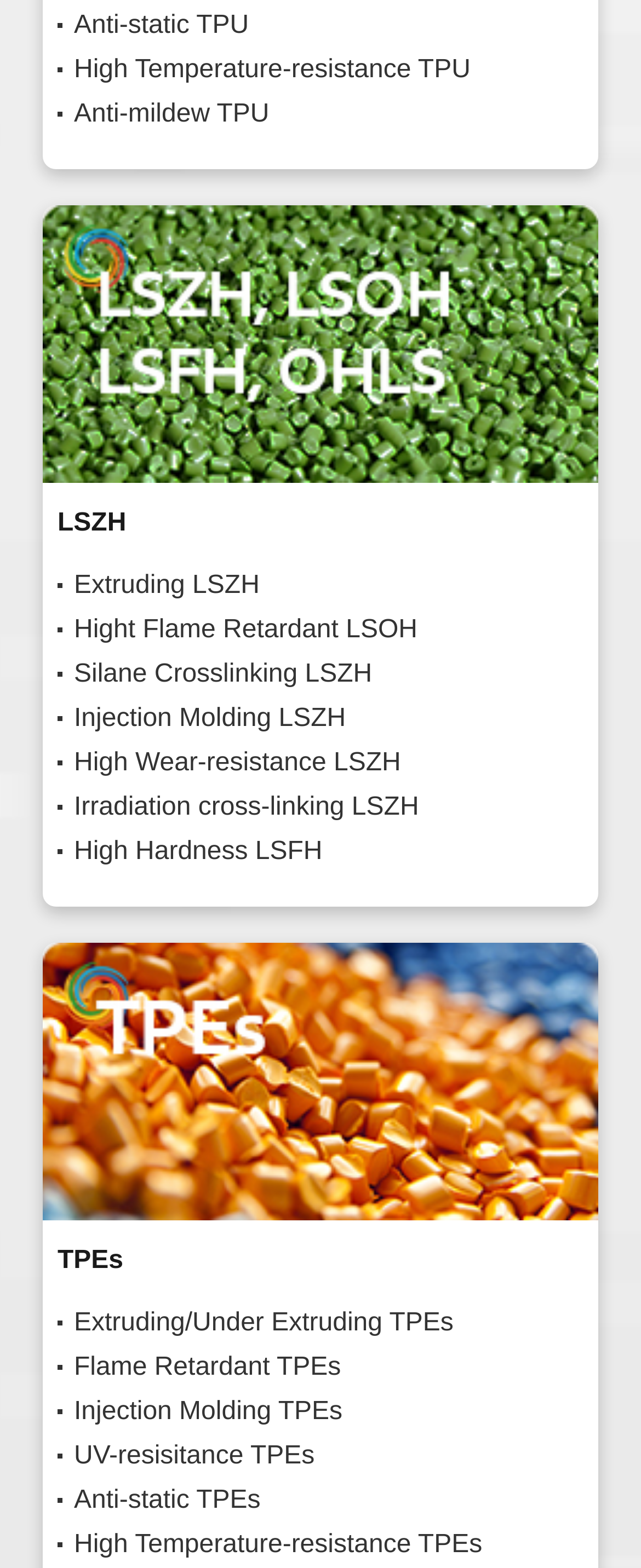How many categories of materials are listed?
From the image, respond using a single word or phrase.

2